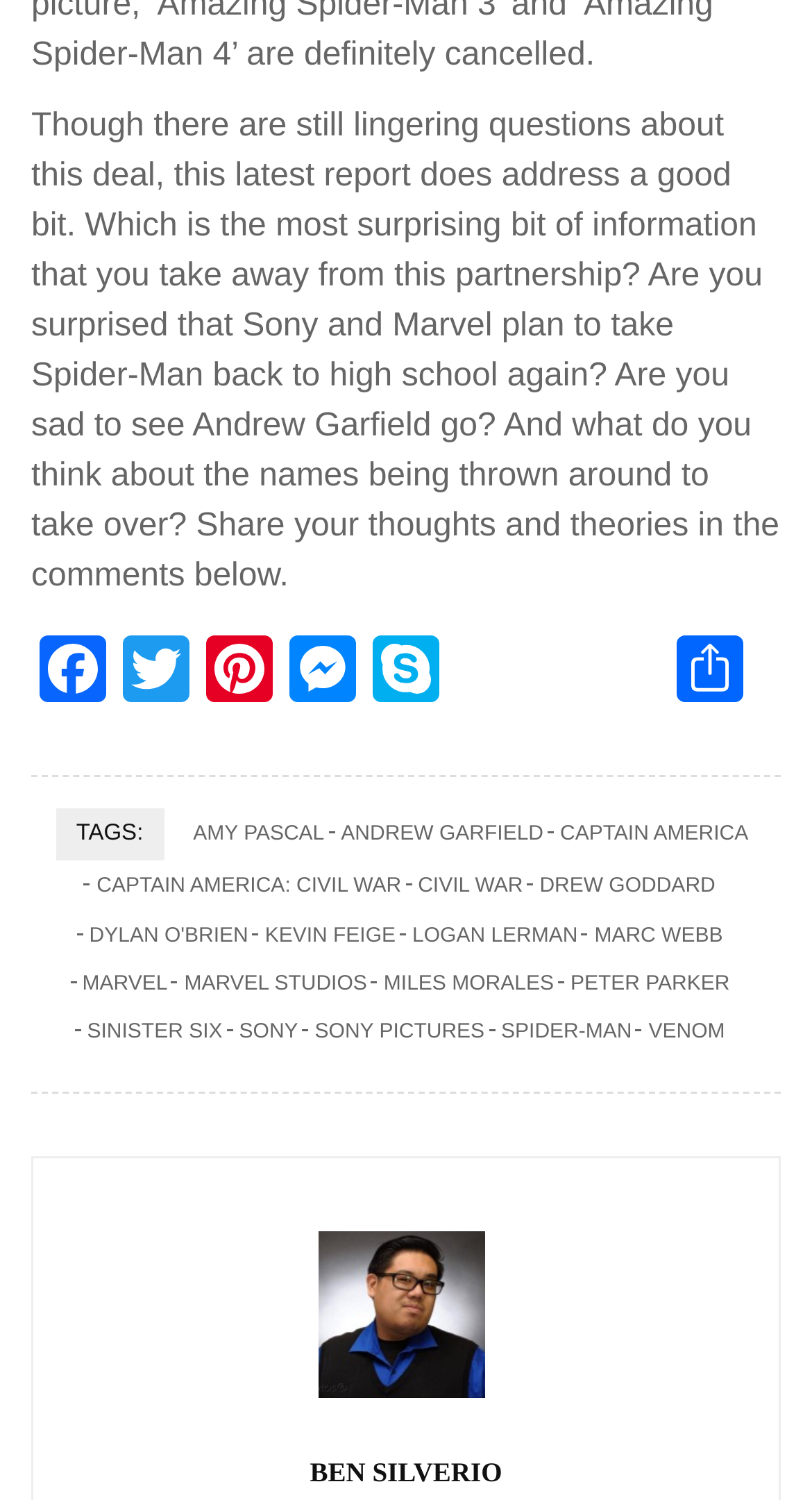Identify the bounding box coordinates of the clickable region required to complete the instruction: "View comments". The coordinates should be given as four float numbers within the range of 0 and 1, i.e., [left, top, right, bottom].

[0.038, 0.072, 0.96, 0.395]